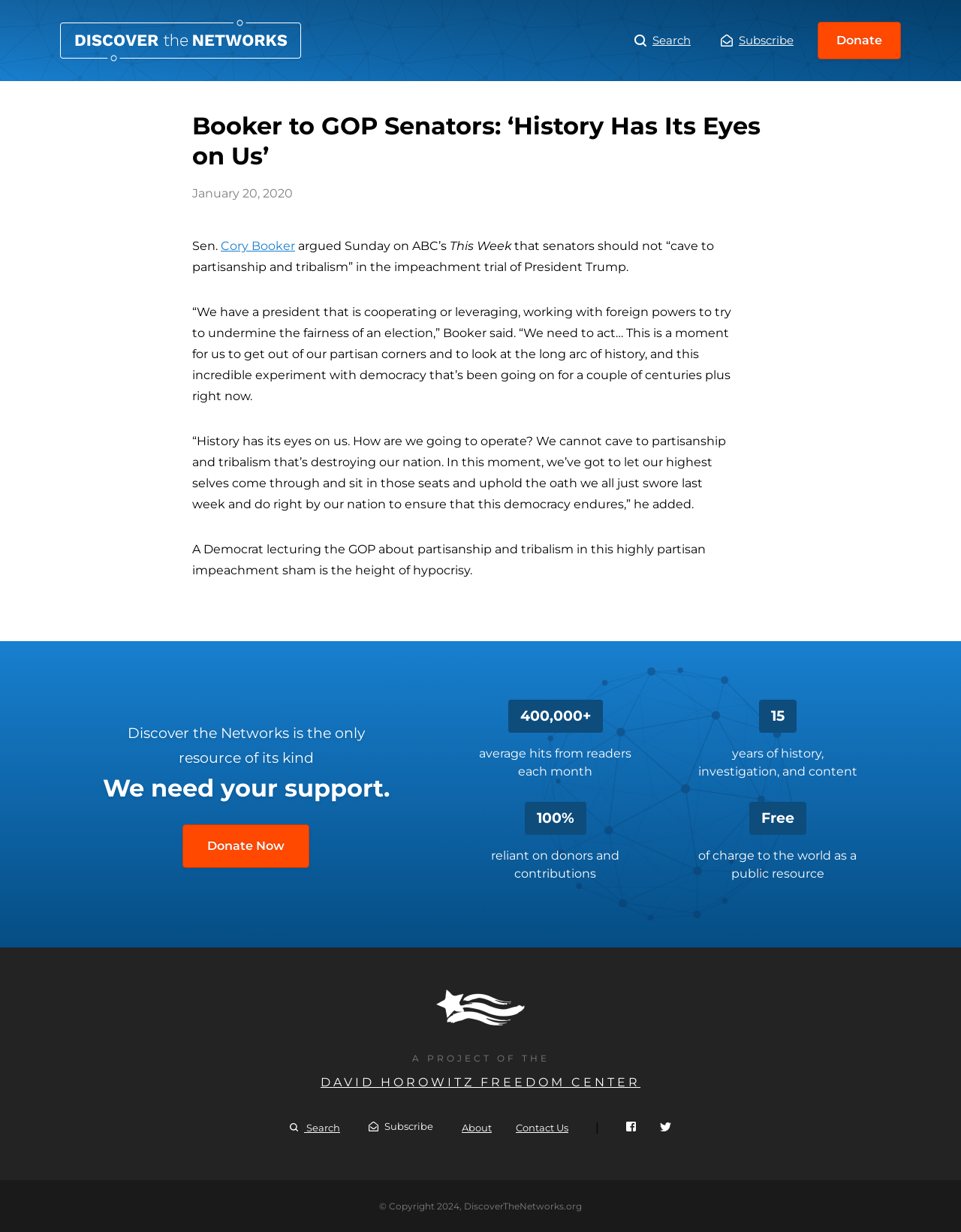Find and extract the text of the primary heading on the webpage.

Booker to GOP Senators: ‘History Has Its Eyes on Us’